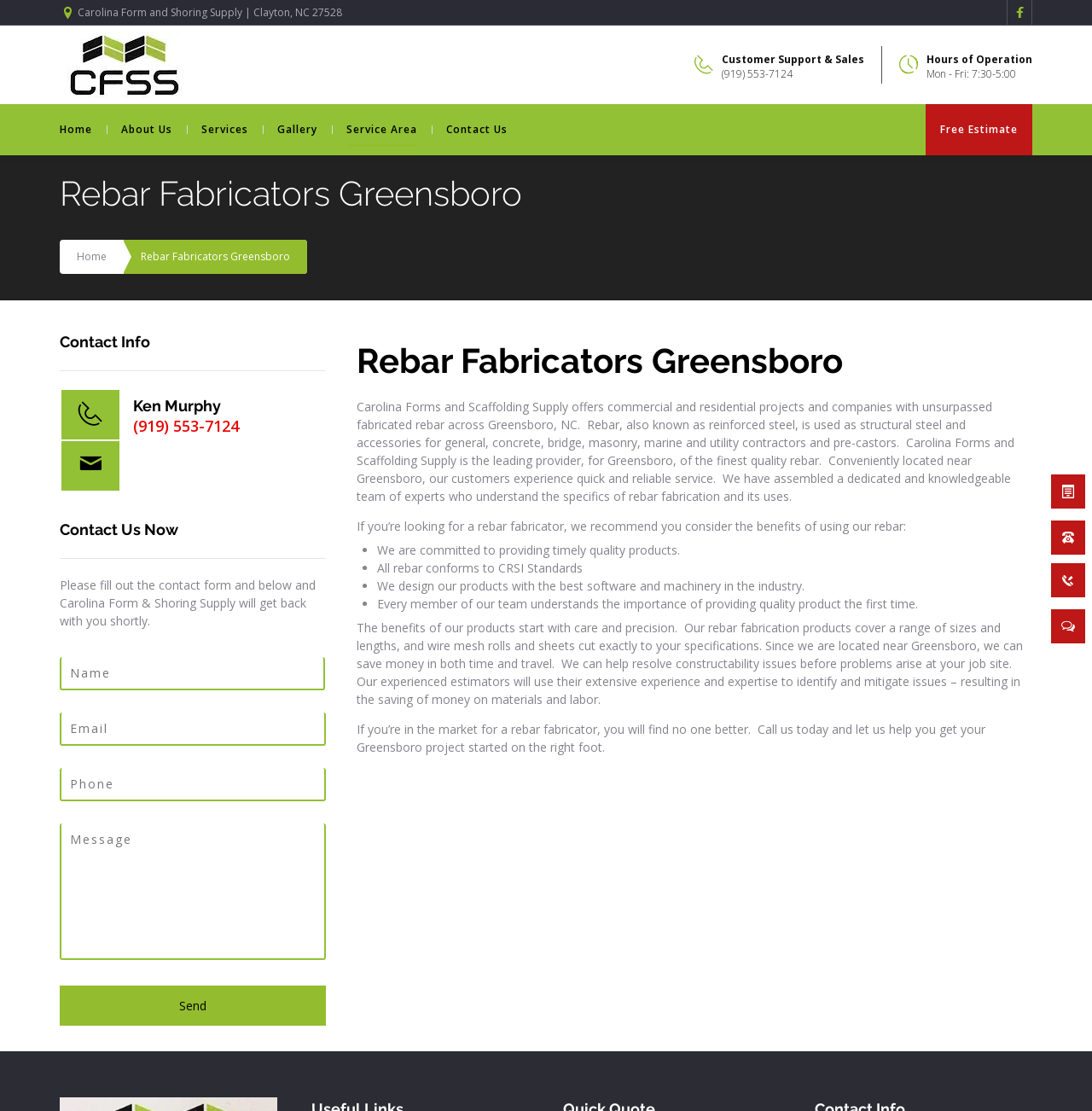What is the purpose of rebar?
Please use the visual content to give a single word or phrase answer.

Structural steel and accessories